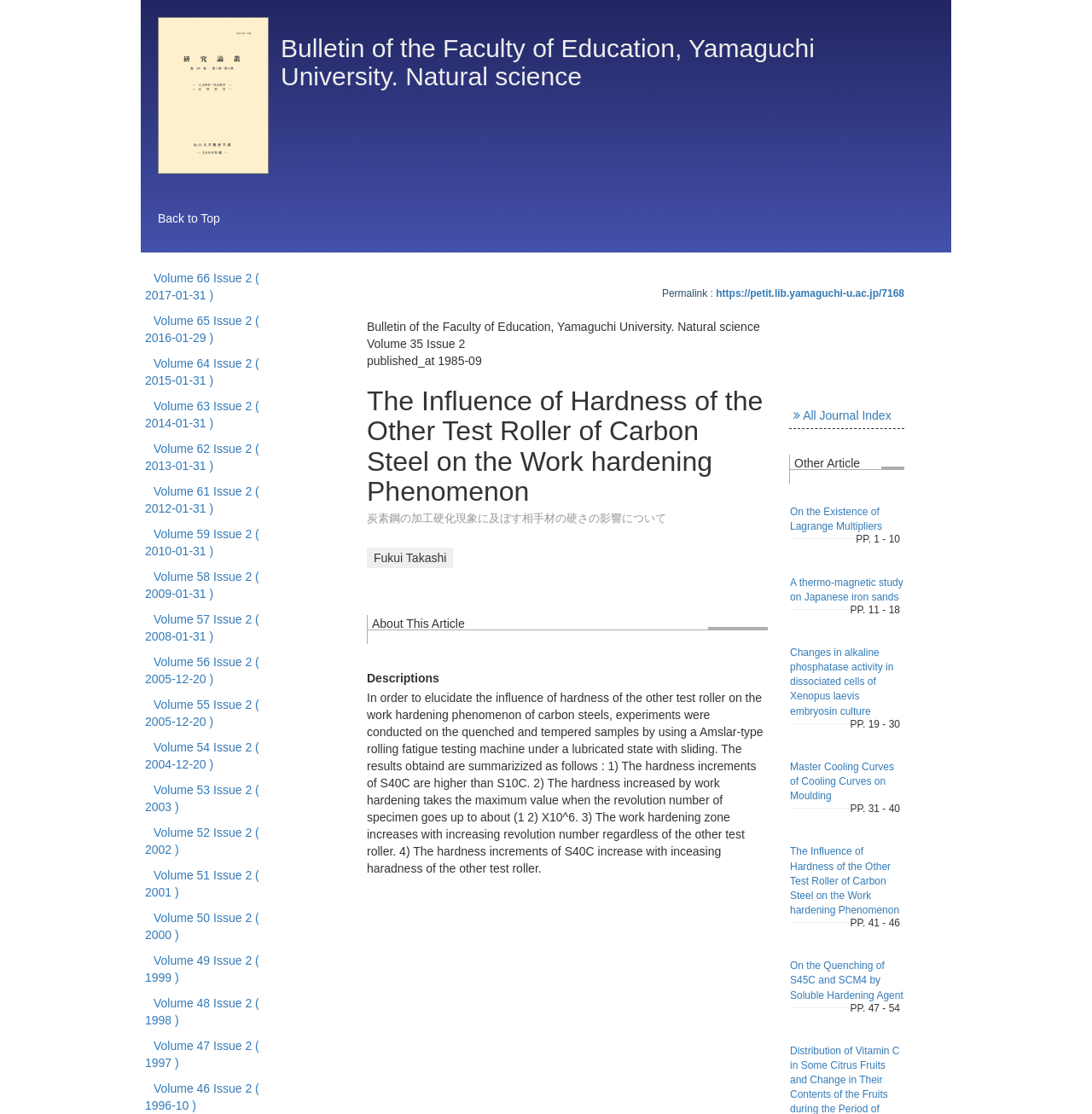Show the bounding box coordinates of the region that should be clicked to follow the instruction: "Read About This Article."

[0.341, 0.554, 0.426, 0.566]